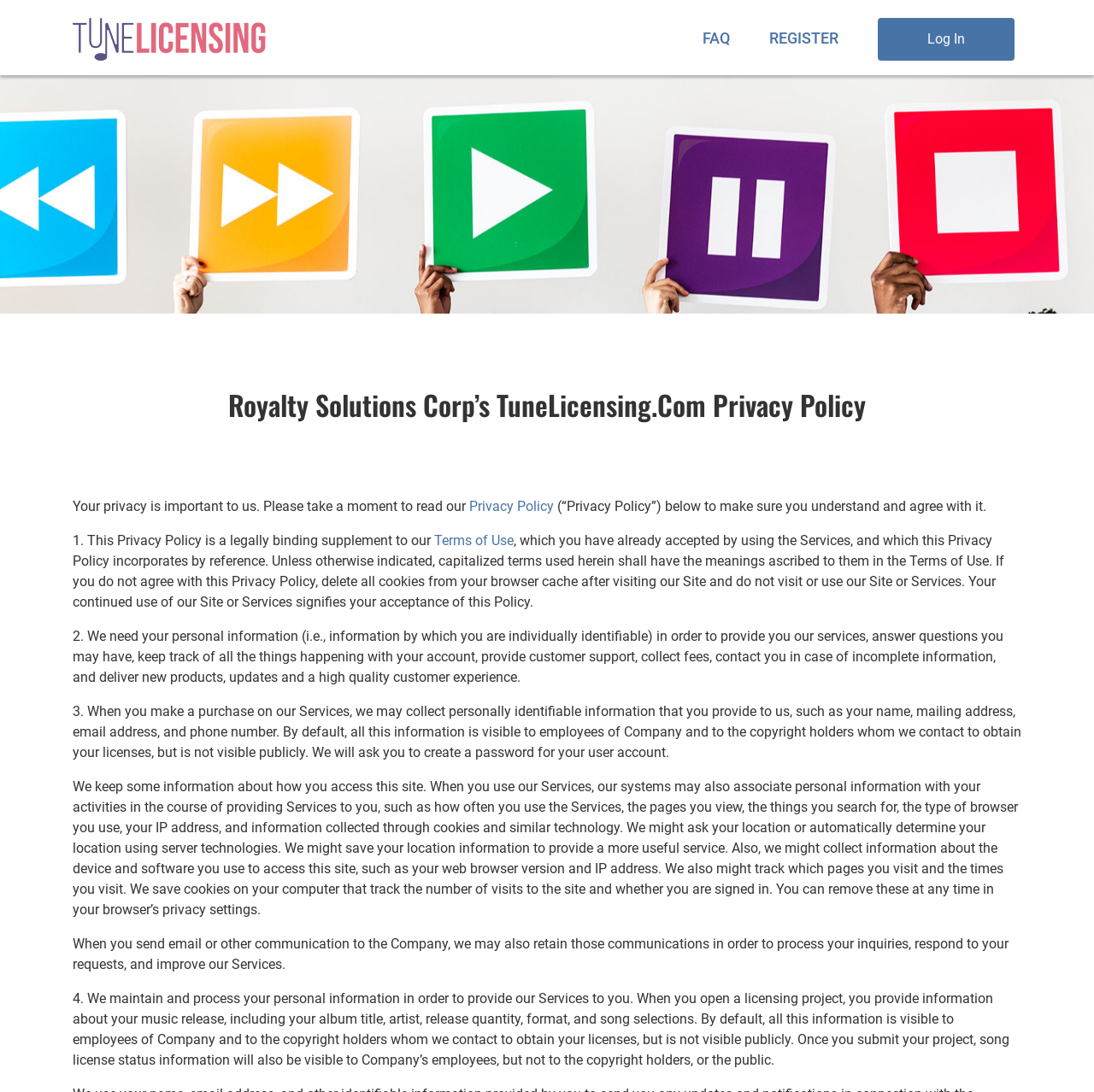Give the bounding box coordinates for this UI element: "Log In". The coordinates should be four float numbers between 0 and 1, arranged as [left, top, right, bottom].

[0.796, 0.009, 0.934, 0.062]